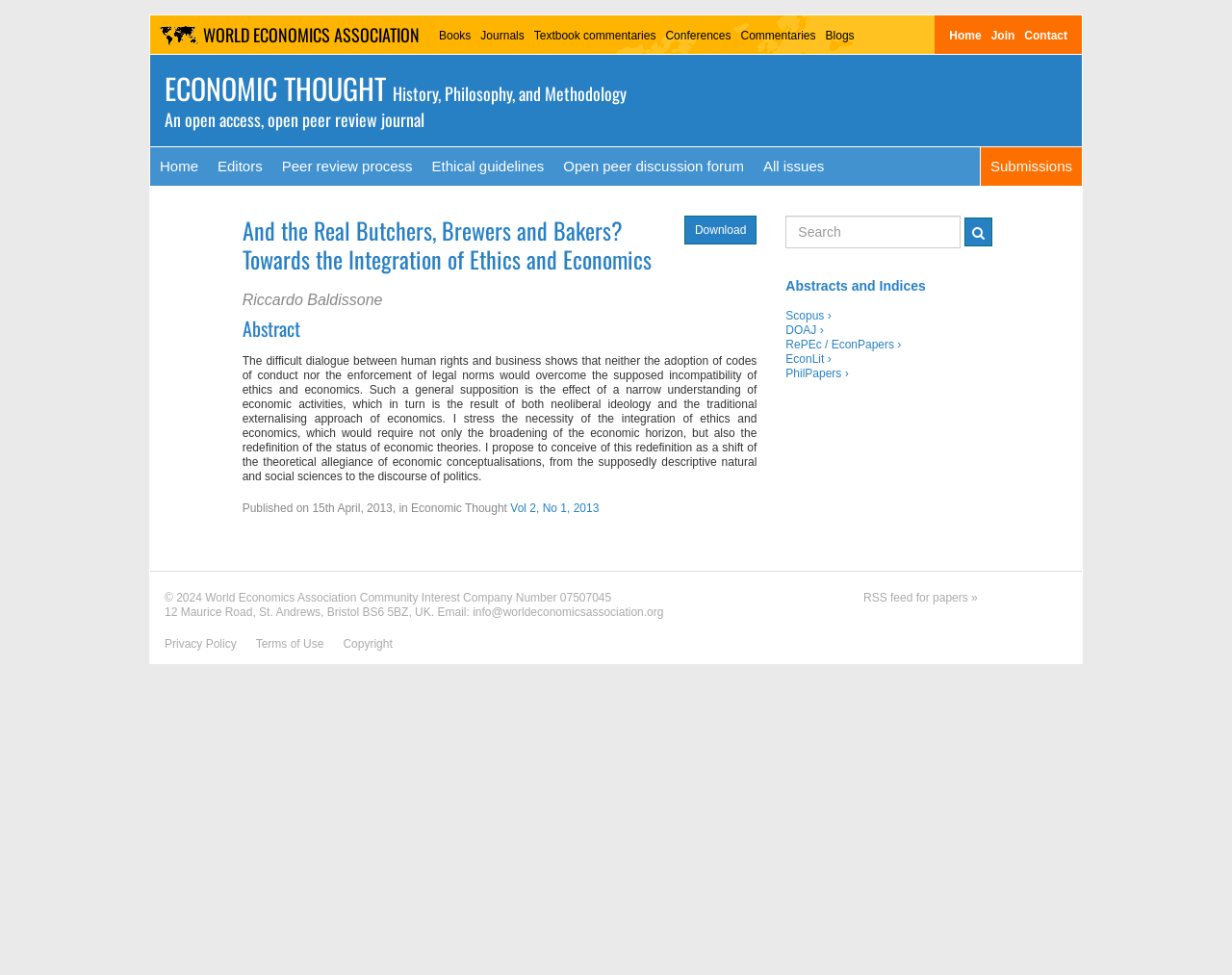Who is the author of the article?
Respond to the question with a well-detailed and thorough answer.

The author of the article can be found in the static text element 'Riccardo Baldissone' which is located below the heading 'And the Real Butchers, Brewers and Bakers? Towards the Integration of Ethics and Economics'.